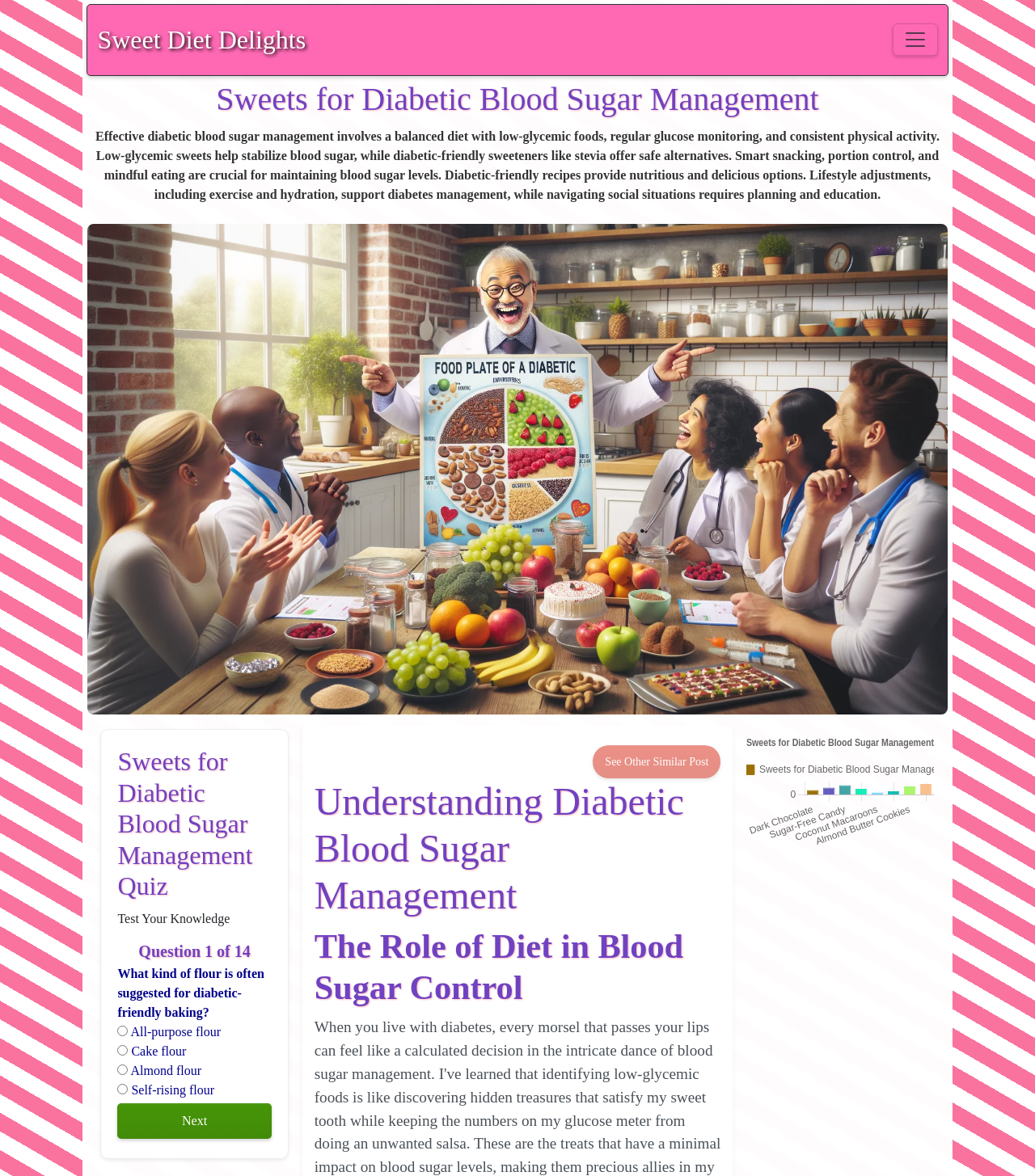What is the role of diet in blood sugar control?
Please answer the question with as much detail as possible using the screenshot.

The webpage has a heading 'The Role of Diet in Blood Sugar Control', which suggests that diet plays an important role in controlling blood sugar levels, although the exact details of this role are not specified.